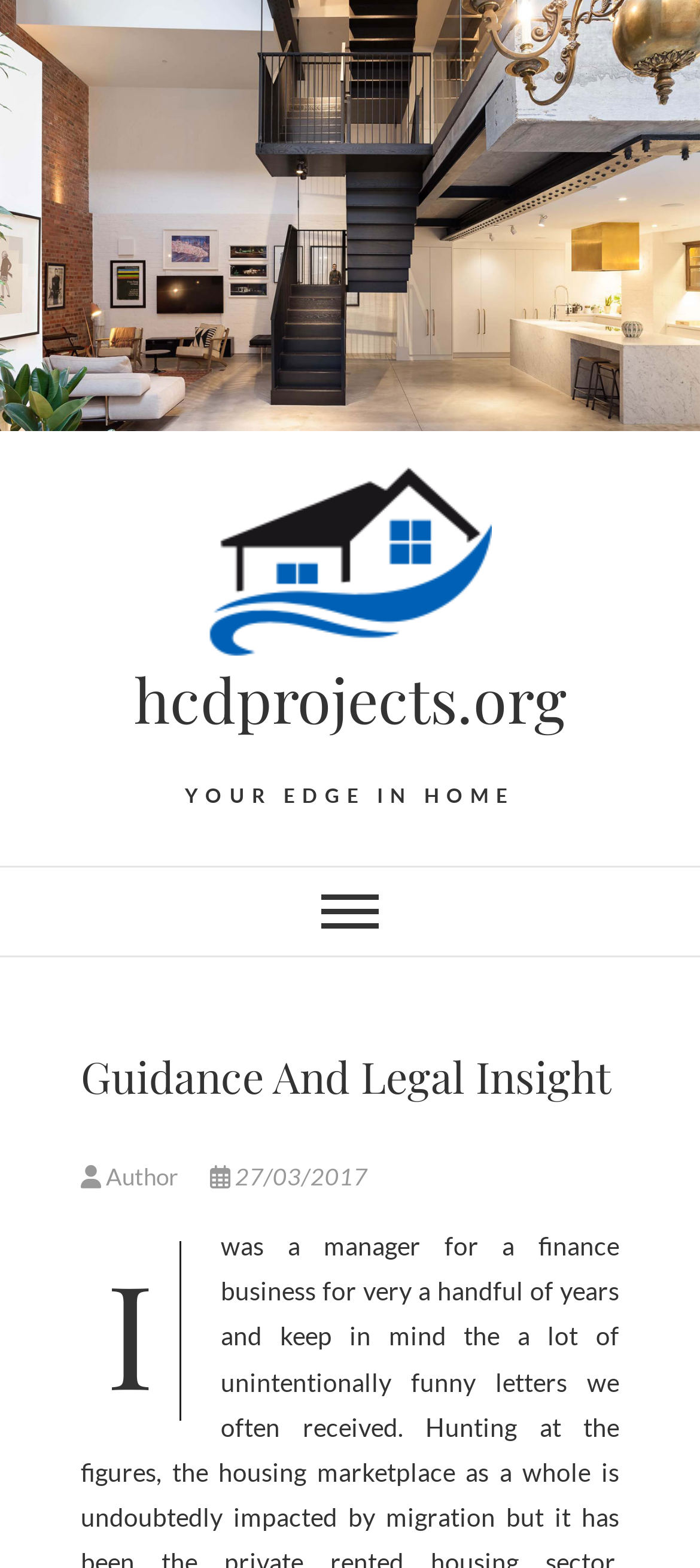Identify the bounding box of the HTML element described here: "Author". Provide the coordinates as four float numbers between 0 and 1: [left, top, right, bottom].

[0.115, 0.741, 0.262, 0.759]